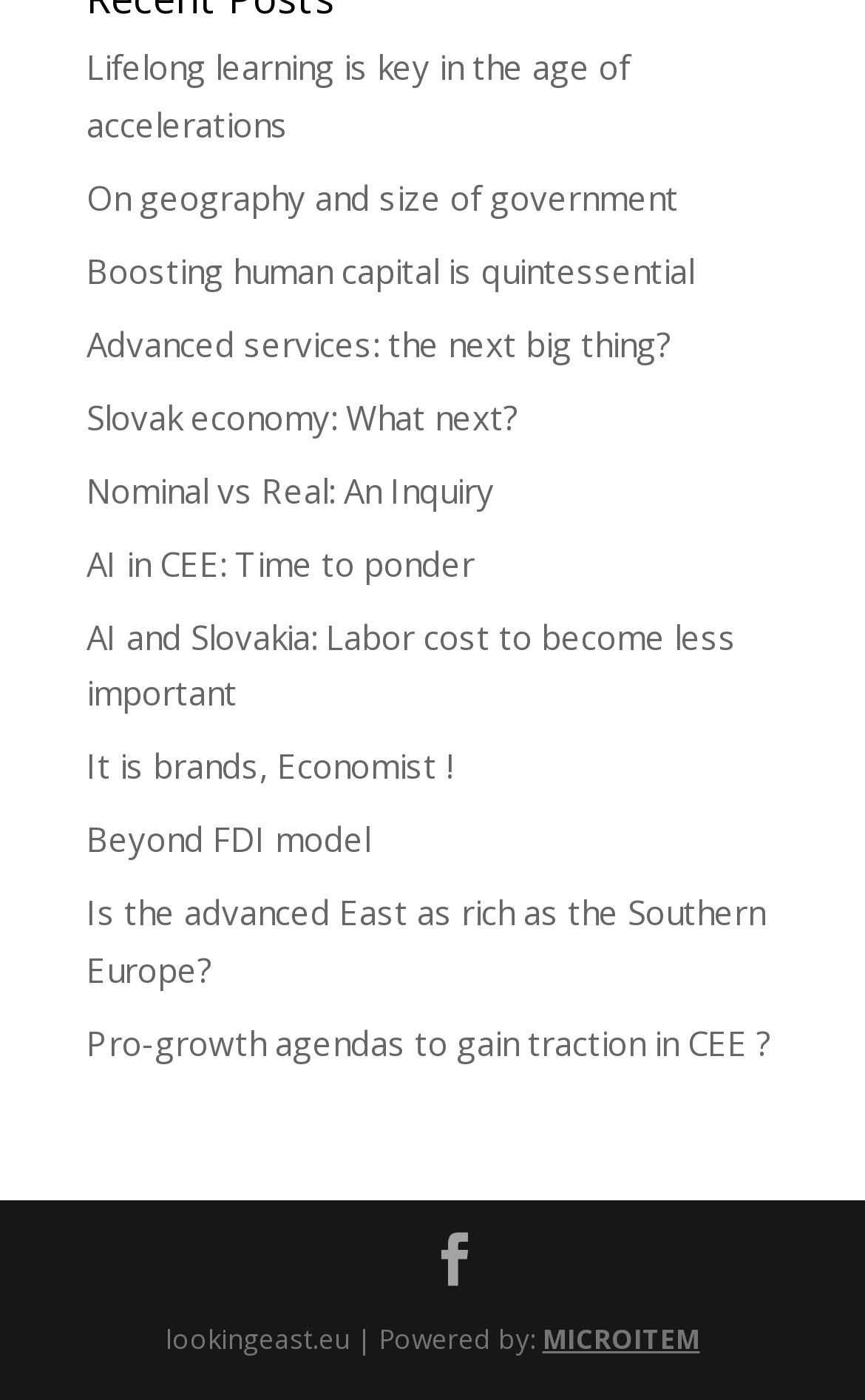Determine the bounding box coordinates of the element that should be clicked to execute the following command: "Explore the Slovak economy".

[0.1, 0.282, 0.6, 0.313]